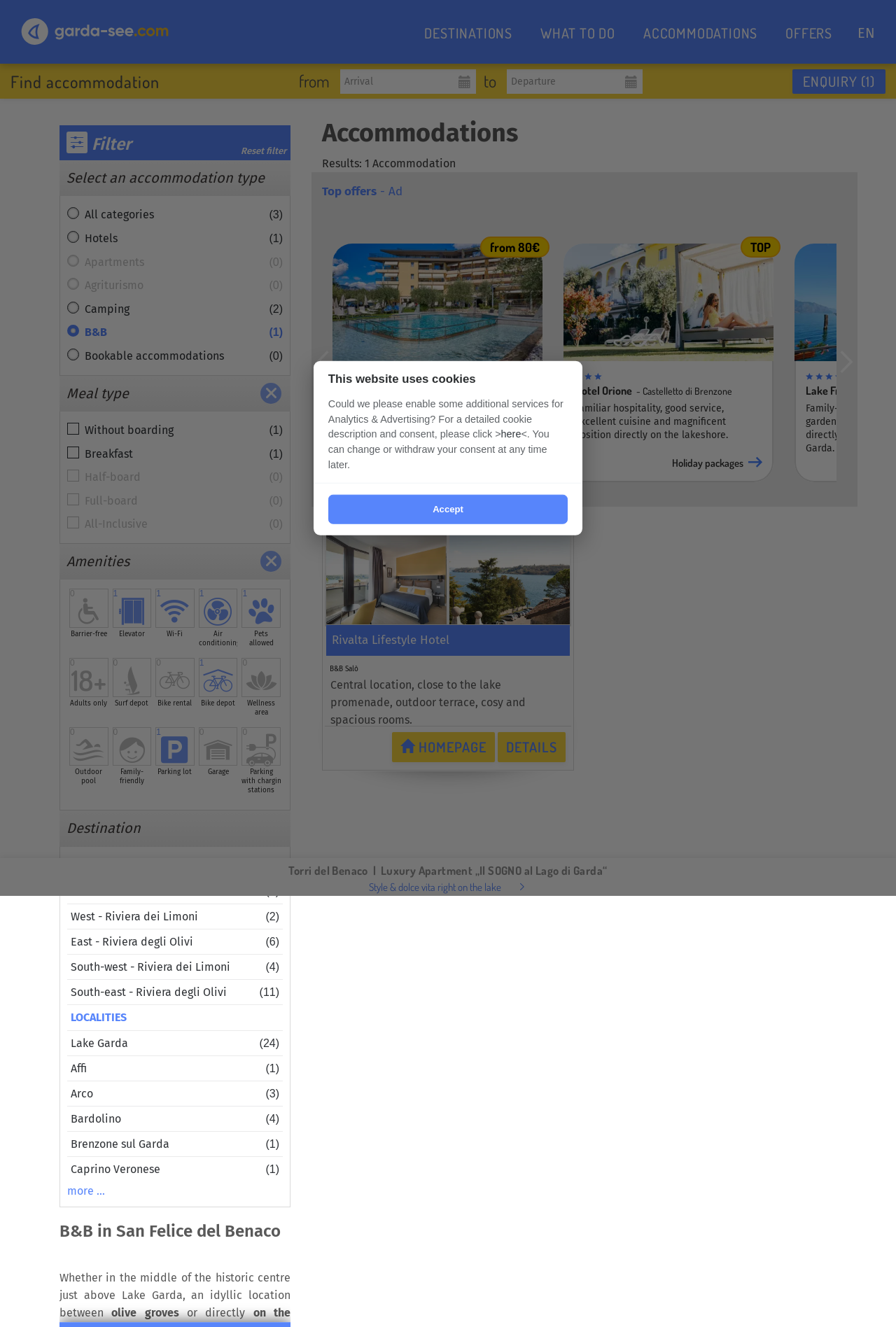Using the webpage screenshot, locate the HTML element that fits the following description and provide its bounding box: "WHAT TO DO".

[0.587, 0.011, 0.702, 0.037]